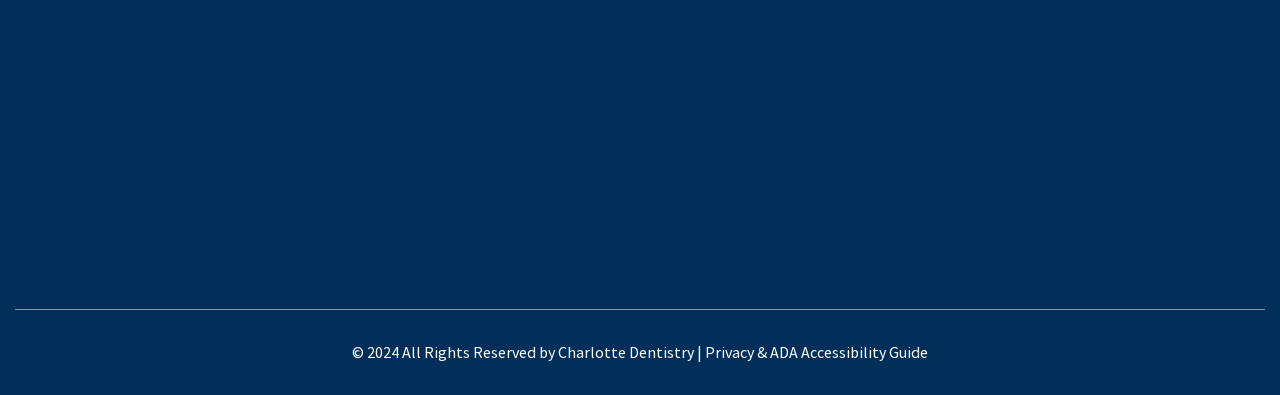Please identify the bounding box coordinates of the area that needs to be clicked to follow this instruction: "View the contact us page".

[0.883, 0.559, 0.96, 0.625]